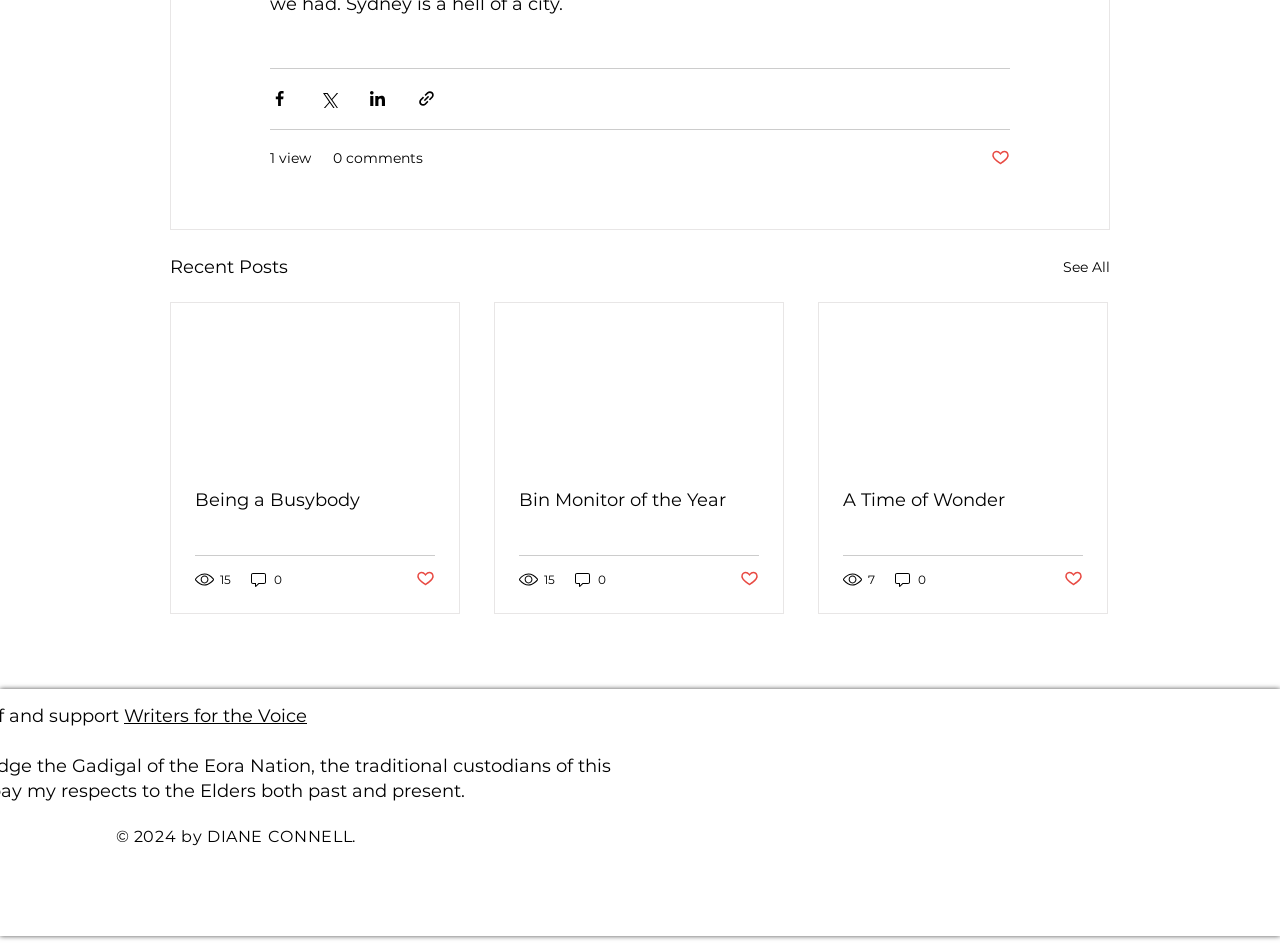Provide the bounding box coordinates of the HTML element described as: "0". The bounding box coordinates should be four float numbers between 0 and 1, i.e., [left, top, right, bottom].

[0.698, 0.601, 0.725, 0.621]